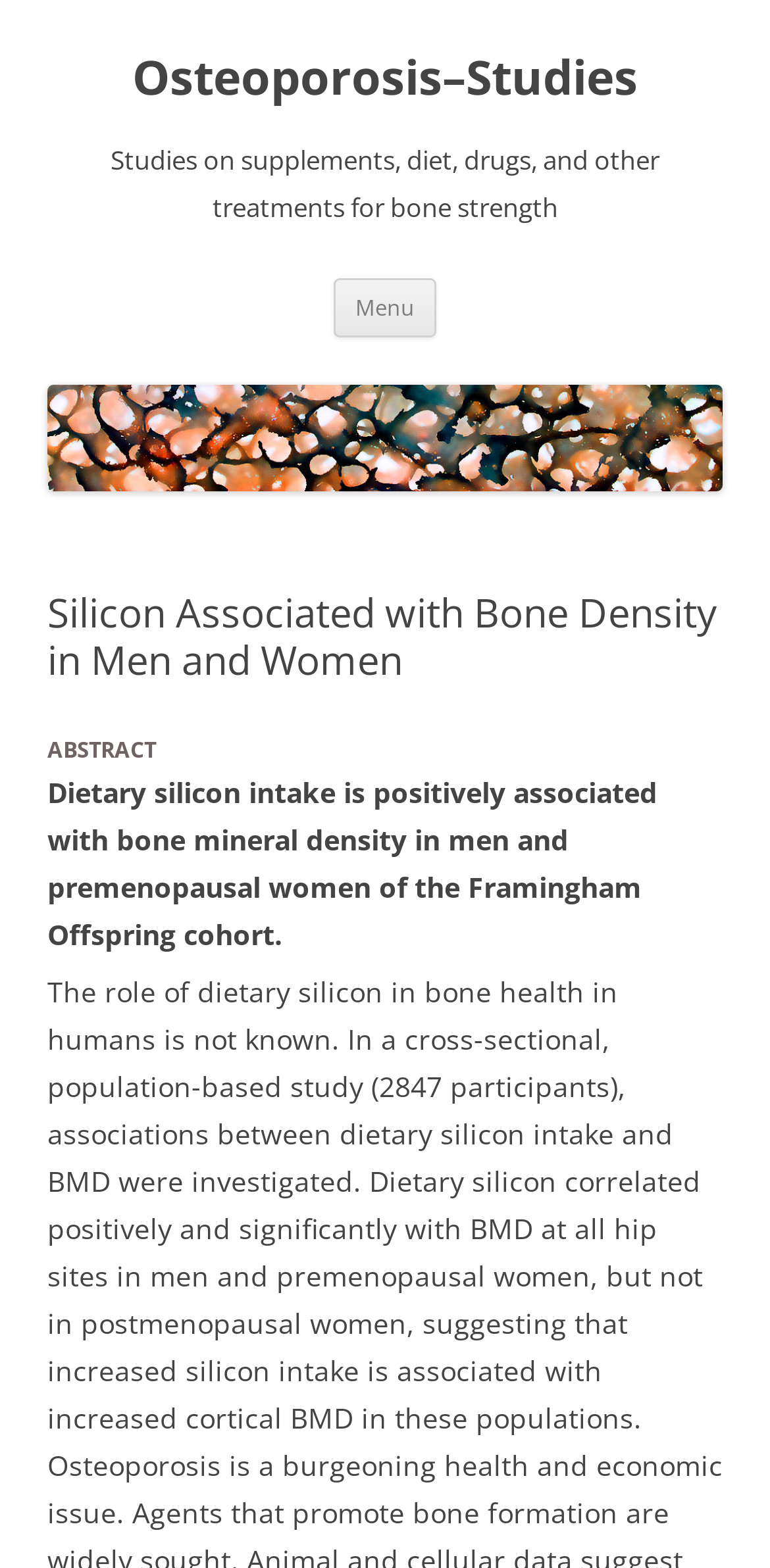Give a full account of the webpage's elements and their arrangement.

The webpage is about a study on the association between silicon and bone density in men and women, specifically in the context of osteoporosis. At the top of the page, there is a heading that reads "Osteoporosis–Studies" with a link to the same title. Below this, there is a secondary heading that provides more context, stating that the page is about "Studies on supplements, diet, drugs, and other treatments for bone strength".

To the right of these headings, there is a button labeled "Menu" and a link that allows users to "Skip to content". Further down the page, there is a large image with the title "Osteoporosis–Studies" and a header that reads "Silicon Associated with Bone Density in Men and Women". 

Below the image, there are three headings: "ABSTRACT", "Silicon Associated with Bone Density in Men and Women", and a longer heading that summarizes the study's findings. The main content of the page is a block of text that describes the study's methodology and results, stating that dietary silicon intake is positively associated with bone mineral density in men and premenopausal women.